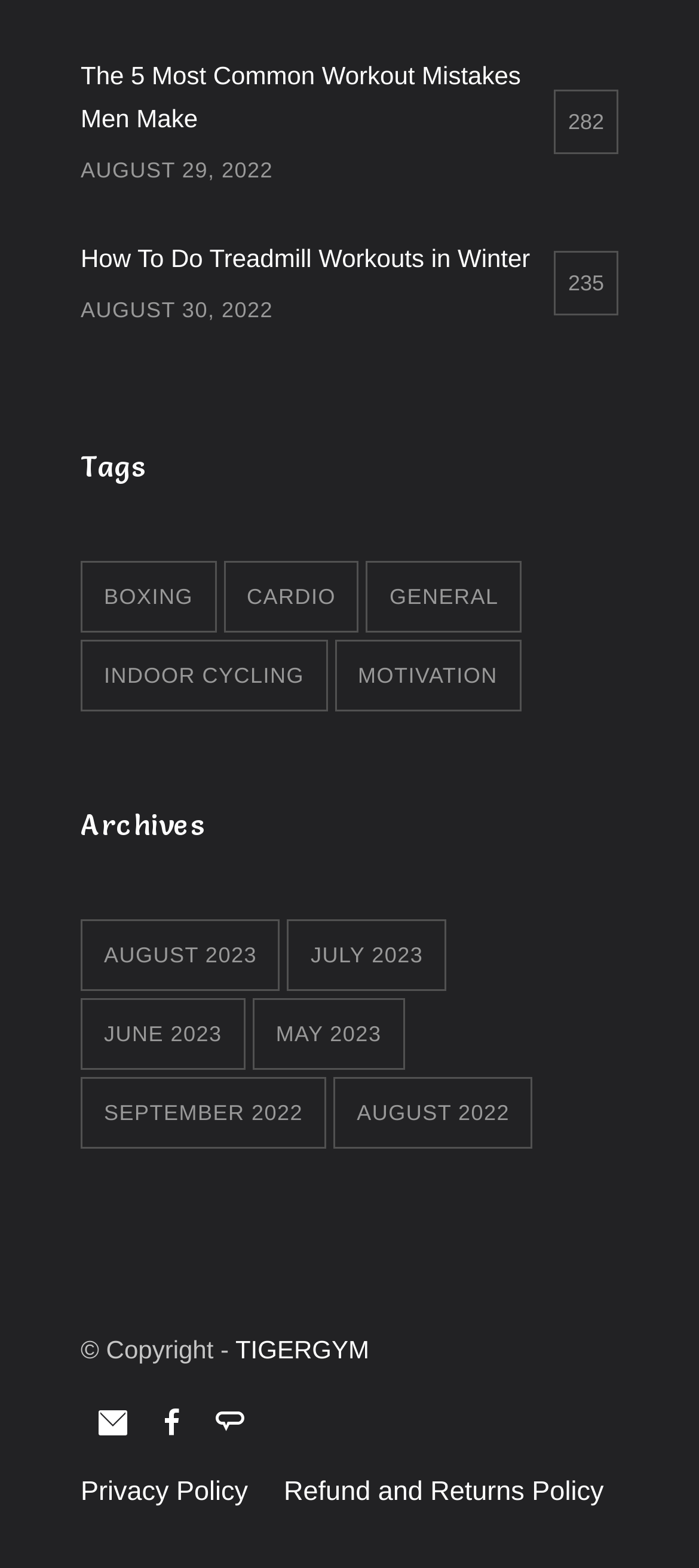Please identify the bounding box coordinates of the clickable element to fulfill the following instruction: "Read the article about workout mistakes". The coordinates should be four float numbers between 0 and 1, i.e., [left, top, right, bottom].

[0.115, 0.035, 0.885, 0.122]